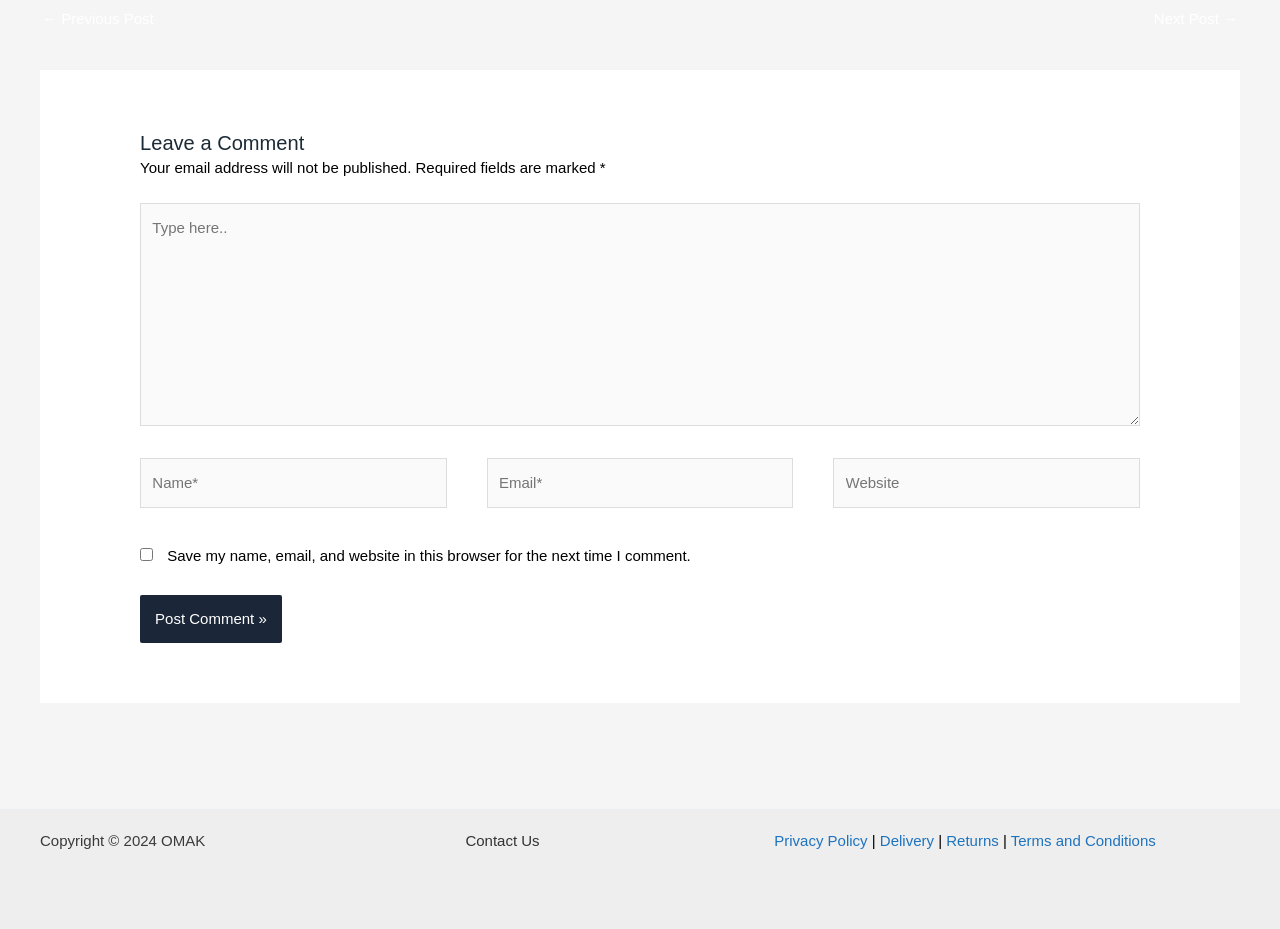What is the purpose of the text box with the label 'Name*'? 
Answer the question with a single word or phrase, referring to the image.

Enter name